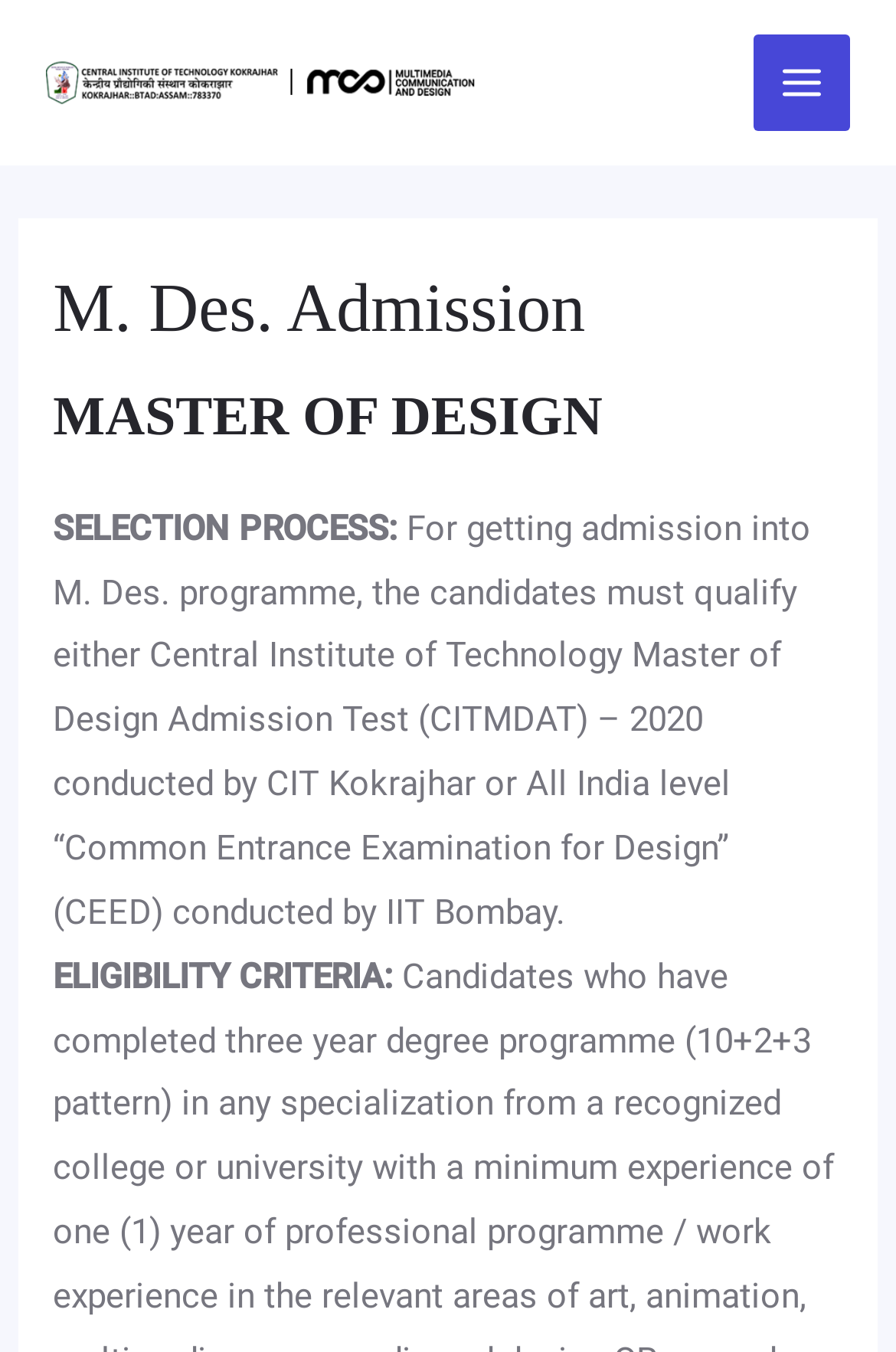Your task is to find and give the main heading text of the webpage.

M. Des. Admission